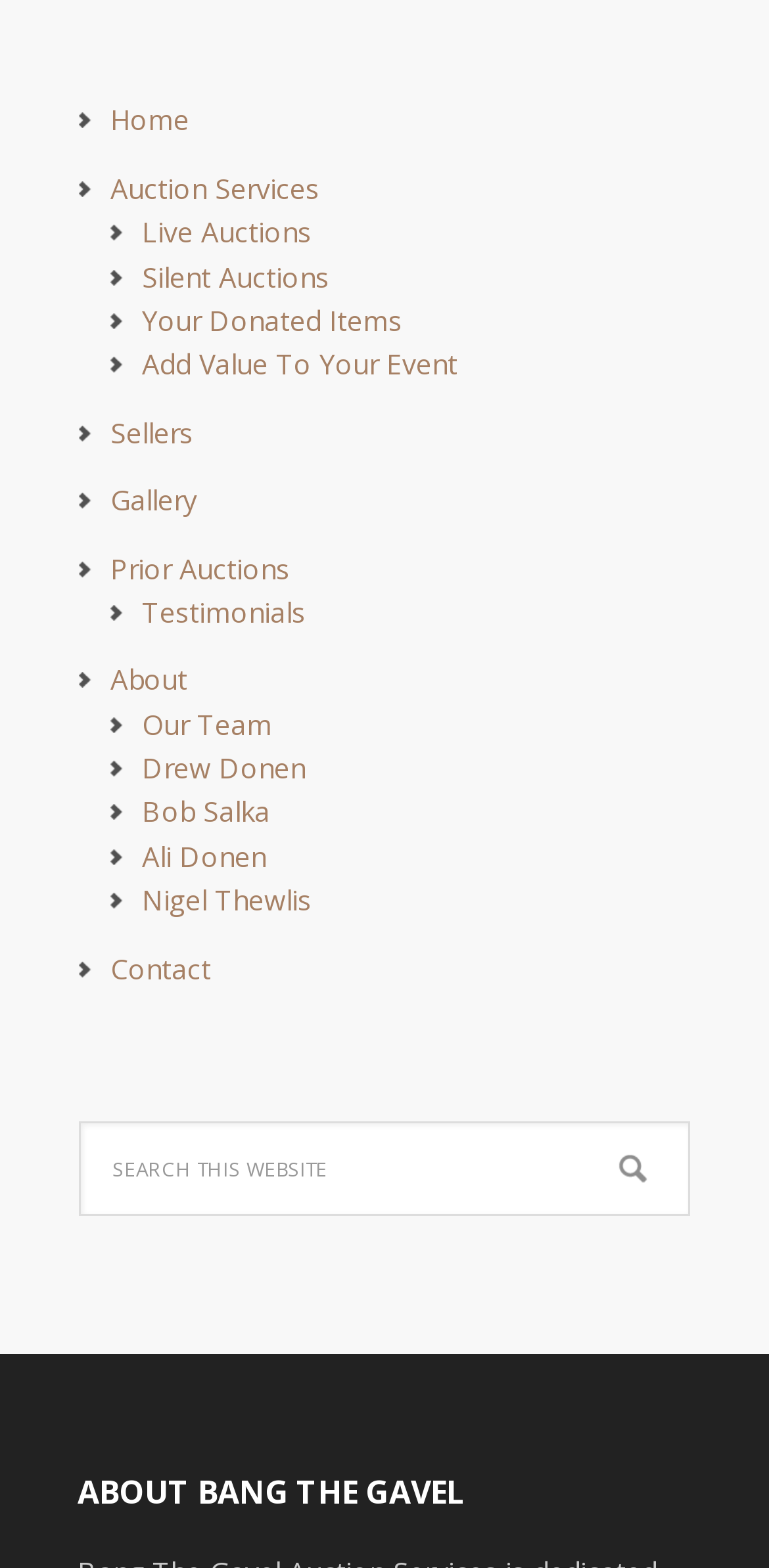What is the purpose of the search box?
Please use the visual content to give a single word or phrase answer.

Search this website